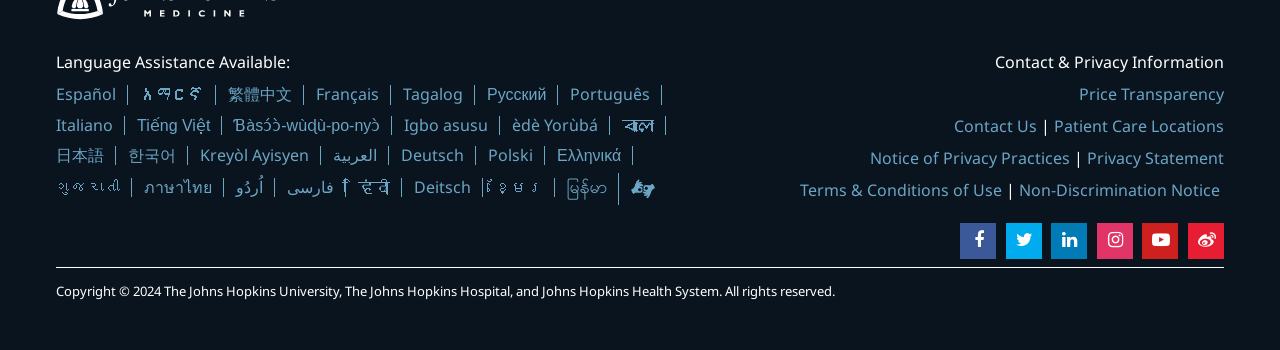Please find the bounding box coordinates of the element that needs to be clicked to perform the following instruction: "Read Notice of Privacy Practices". The bounding box coordinates should be four float numbers between 0 and 1, represented as [left, top, right, bottom].

[0.68, 0.421, 0.836, 0.484]